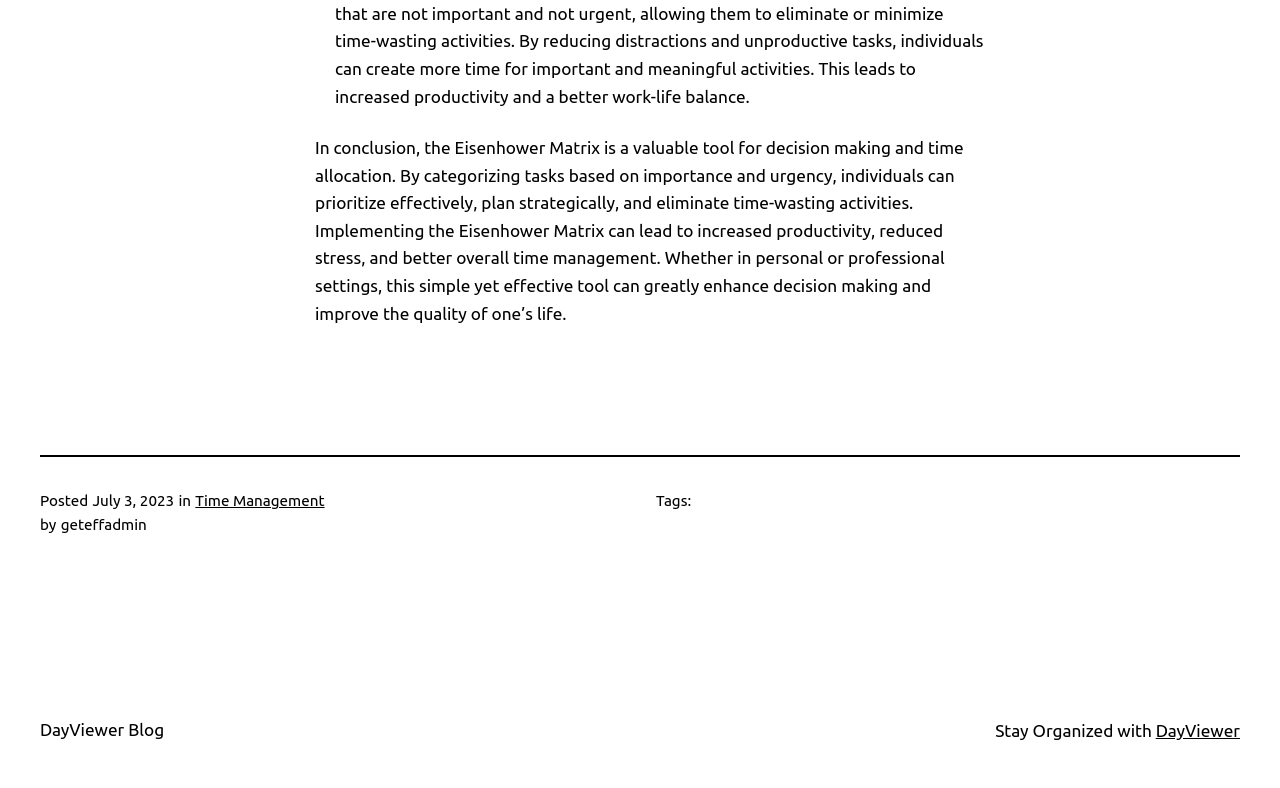What is the date of the posted article?
Using the information presented in the image, please offer a detailed response to the question.

I found the date by looking at the text next to the 'Posted' label, which is 'July 3, 2023'.